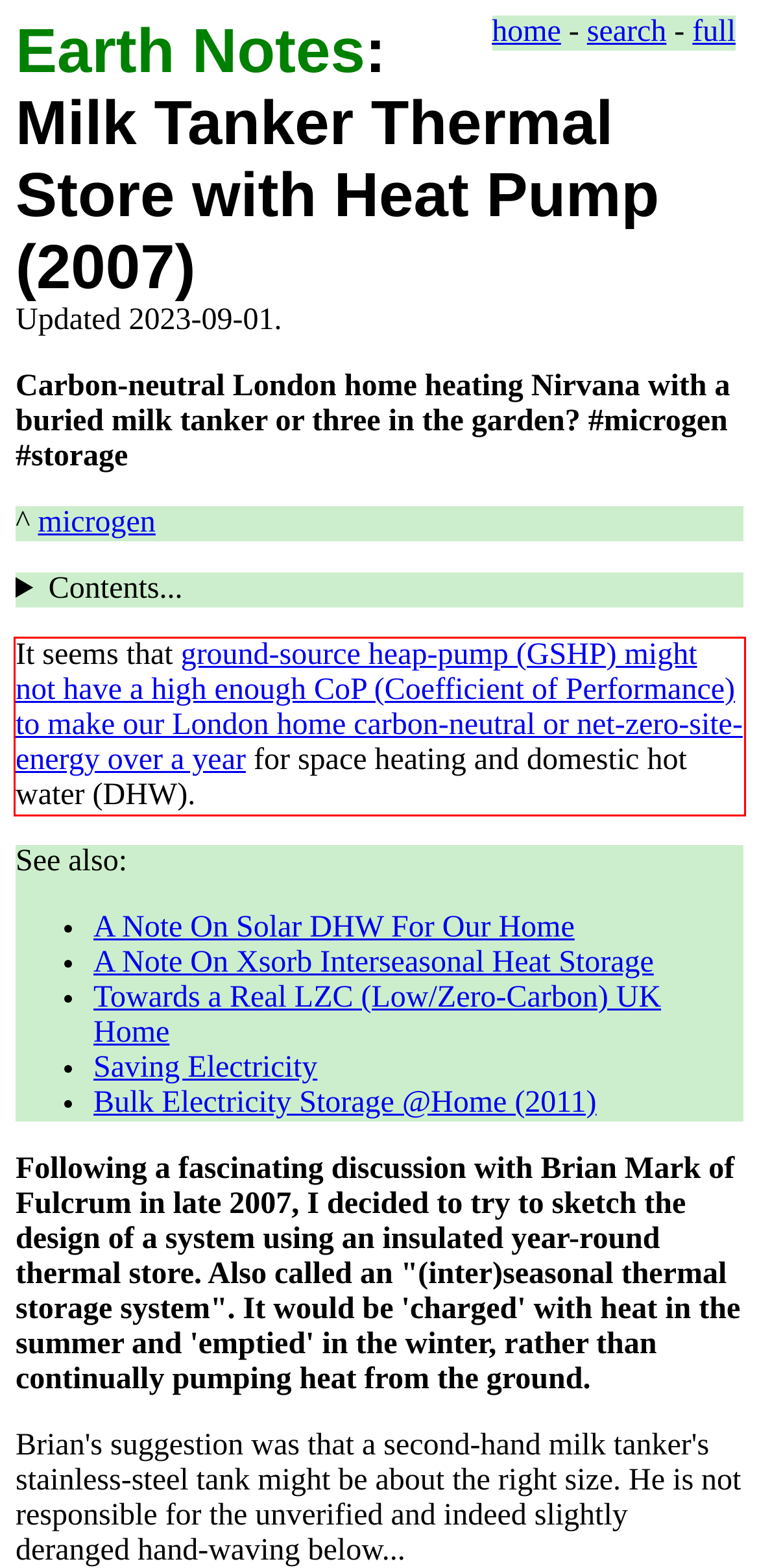Observe the screenshot of the webpage that includes a red rectangle bounding box. Conduct OCR on the content inside this red bounding box and generate the text.

It seems that ground-source heap-pump (GSHP) might not have a high enough CoP (Coefficient of Performance) to make our London home carbon-neutral or net-zero-site-energy over a year for space heating and domestic hot water (DHW).